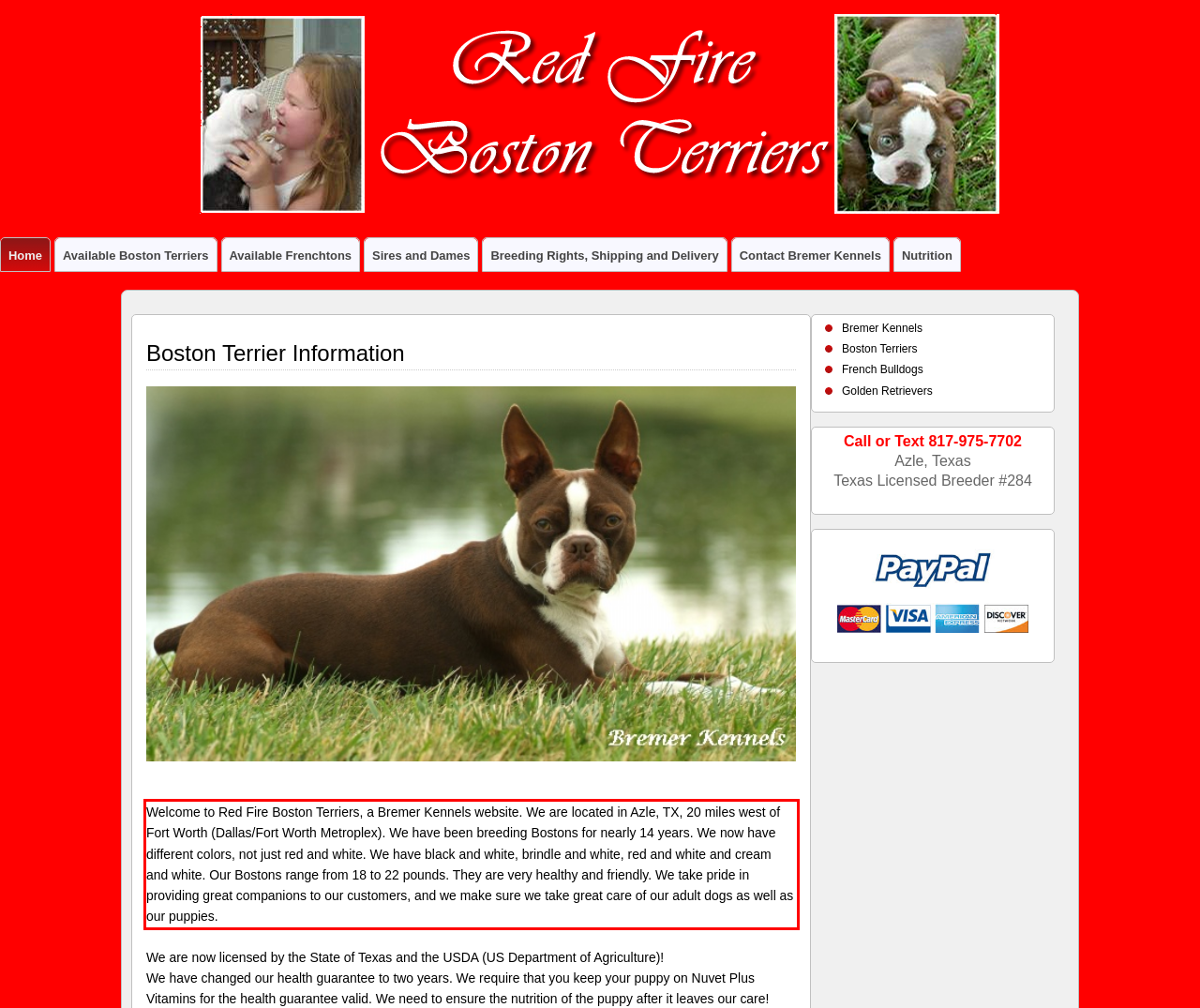There is a UI element on the webpage screenshot marked by a red bounding box. Extract and generate the text content from within this red box.

Welcome to Red Fire Boston Terriers, a Bremer Kennels website. We are located in Azle, TX, 20 miles west of Fort Worth (Dallas/Fort Worth Metroplex). We have been breeding Bostons for nearly 14 years. We now have different colors, not just red and white. We have black and white, brindle and white, red and white and cream and white. Our Bostons range from 18 to 22 pounds. They are very healthy and friendly. We take pride in providing great companions to our customers, and we make sure we take great care of our adult dogs as well as our puppies.